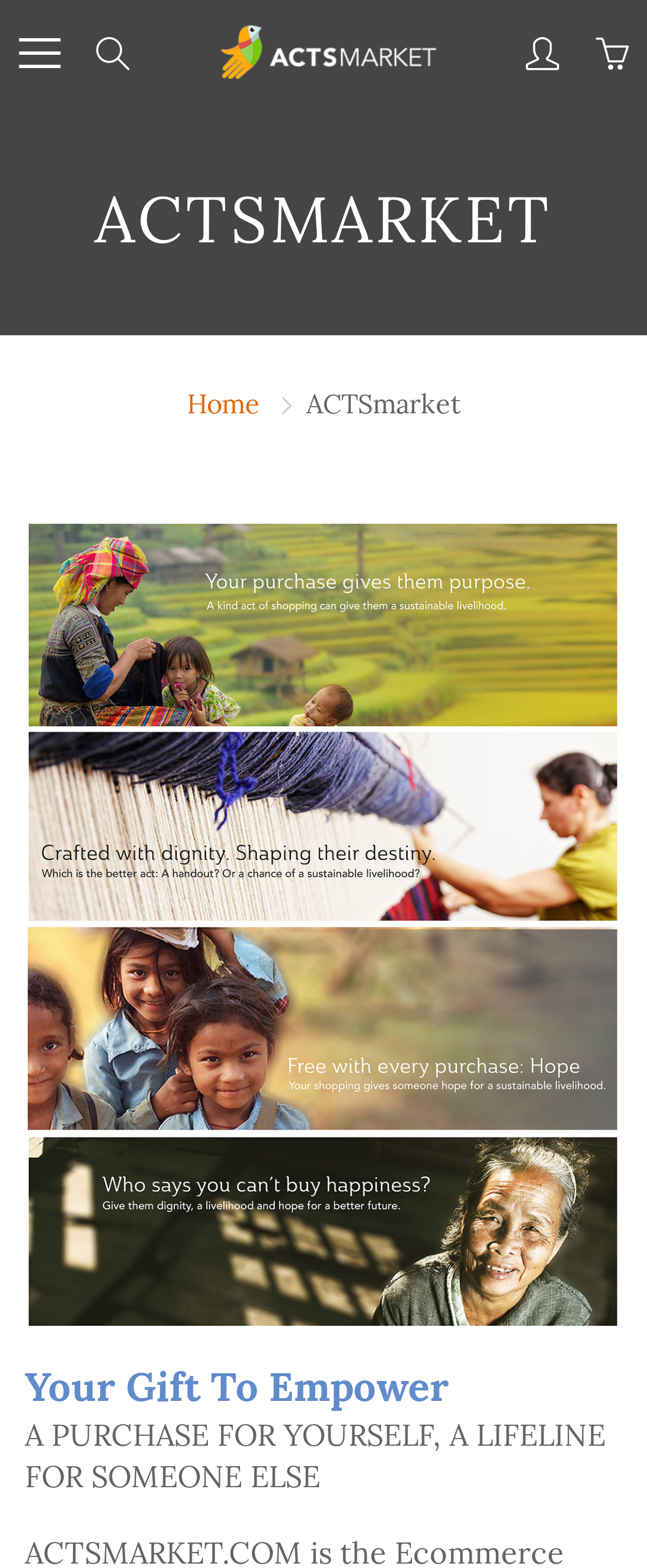What is the name of the ecommerce shop?
Please give a well-detailed answer to the question.

The name of the ecommerce shop can be found in the link element with the text 'ACTSmarket' which is located at the top of the webpage, and also in the image element with the same text.